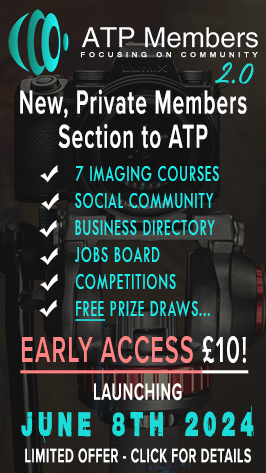Offer a meticulous description of the image.

Promoting the upcoming launch of the ATP Members 2.0, this vibrant advertisement highlights the new, private members section aimed at enhancing the photography community. The design features a camera in the background, emphasizing a focus on imaging. Key offerings include access to seven imaging courses, a social community, a business directory, a jobs board, competitions, and free prize draws. The ad encourages early access for just £10, with the launch scheduled for June 8th, 2024. A "LIMITED OFFER" tag urges potential members to act quickly for further details.